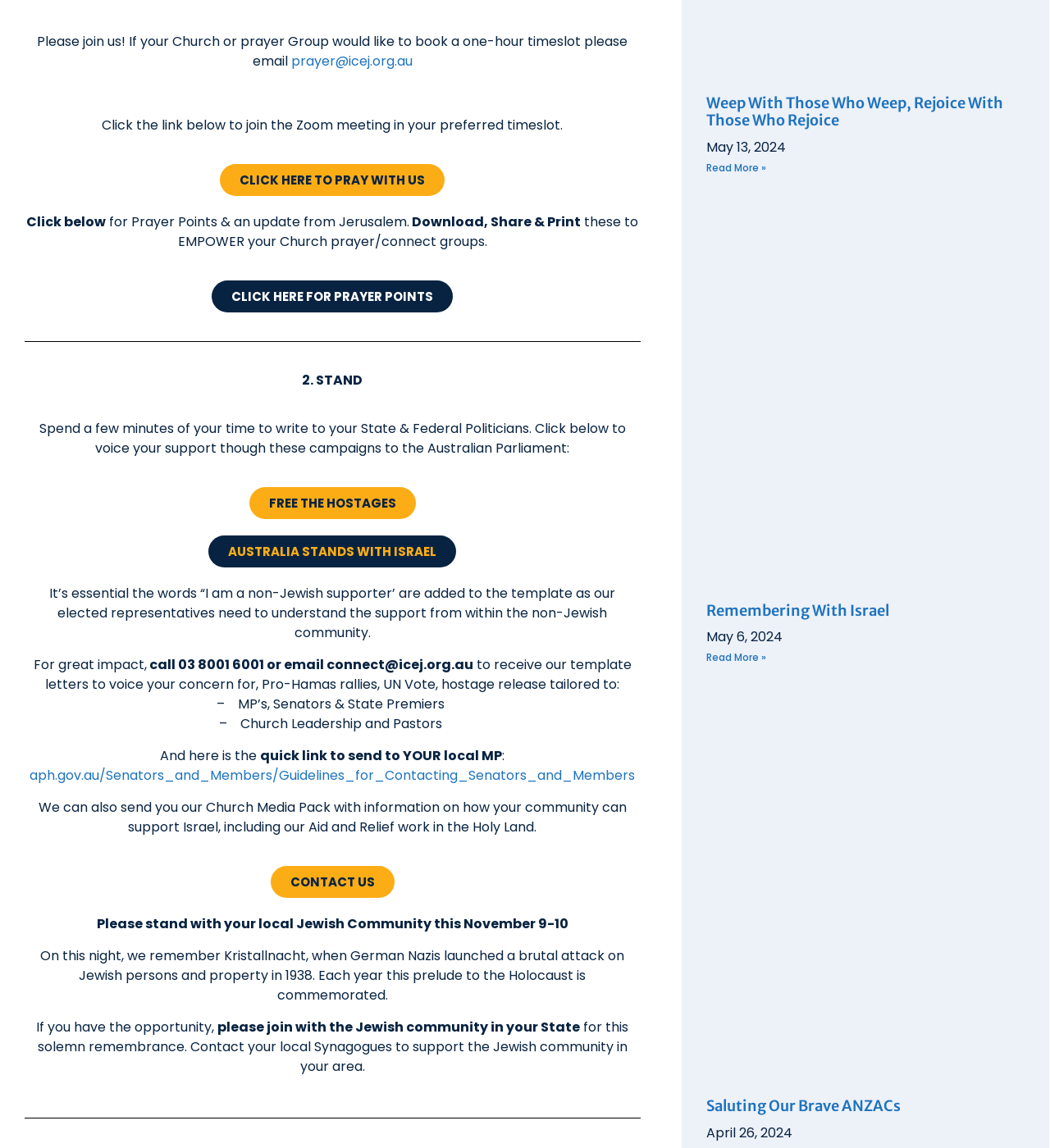Identify the bounding box coordinates of the clickable region required to complete the instruction: "Contact us". The coordinates should be given as four float numbers within the range of 0 and 1, i.e., [left, top, right, bottom].

[0.258, 0.755, 0.376, 0.782]